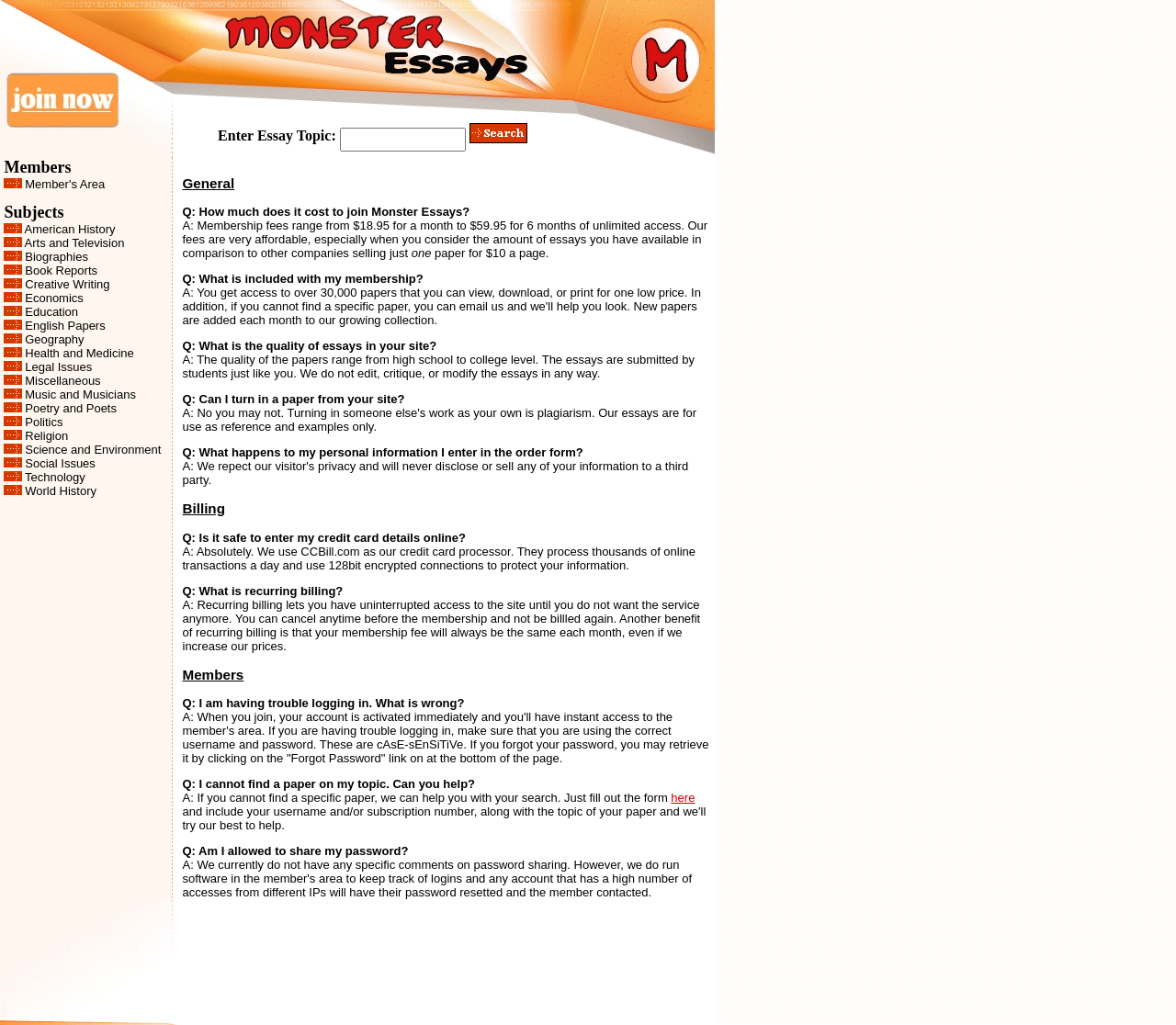Extract the bounding box of the UI element described as: "Geography".

[0.021, 0.324, 0.072, 0.338]